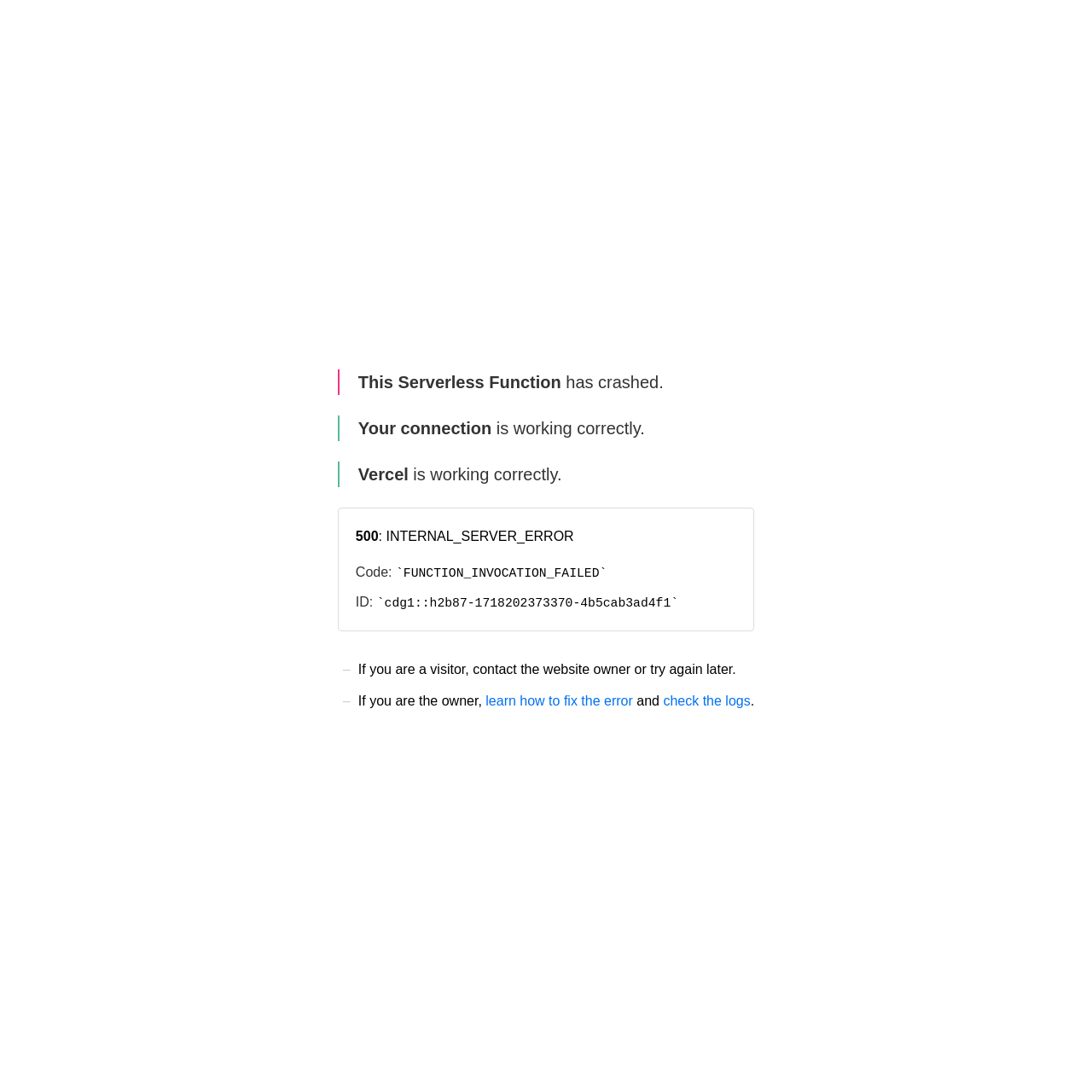What is the error code displayed on the webpage?
Please give a detailed and thorough answer to the question, covering all relevant points.

The error code is displayed on the webpage as '500: INTERNAL_SERVER_ERROR', which indicates that the serverless function has crashed.